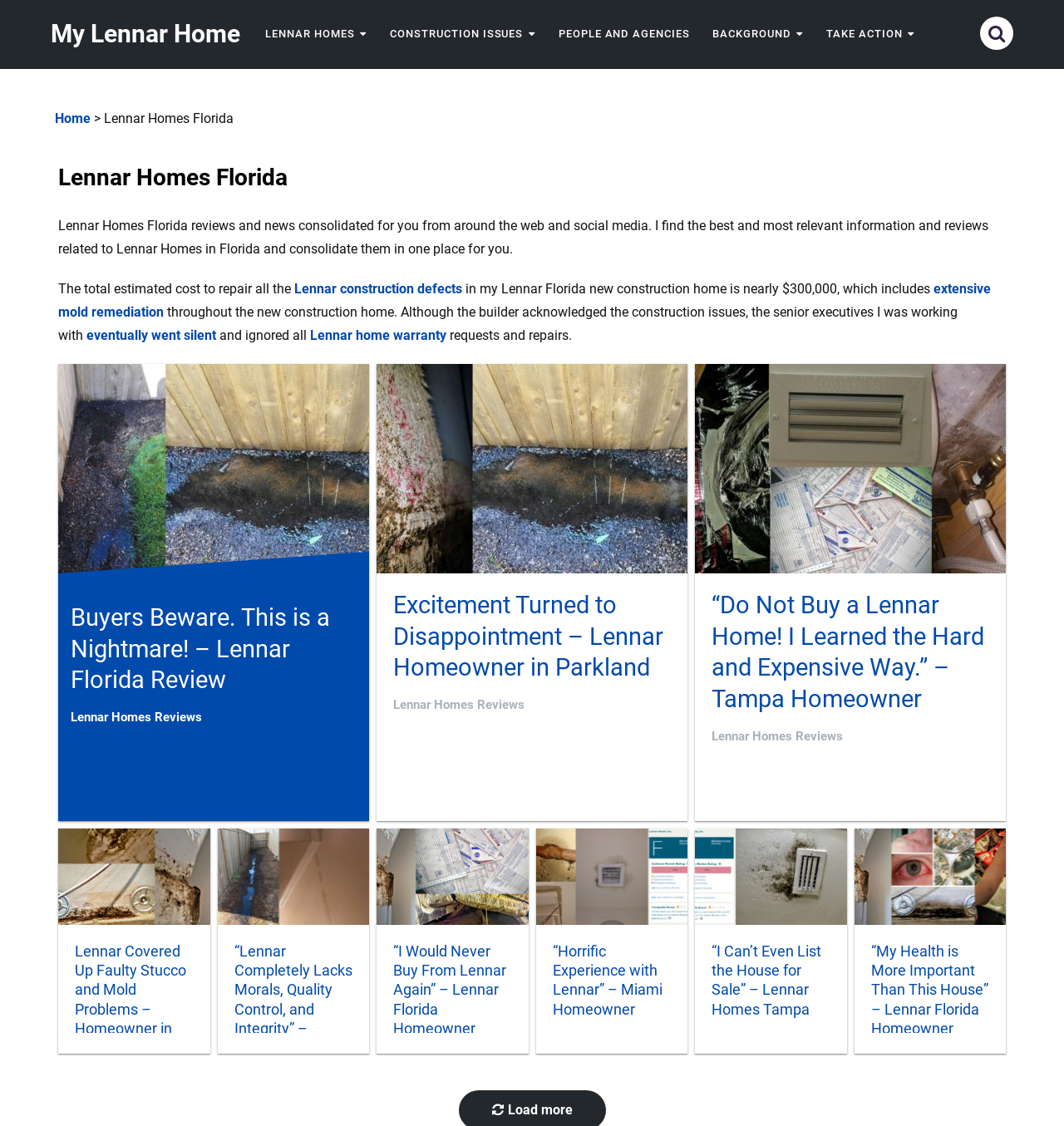Find the bounding box coordinates of the UI element according to this description: "People and Agencies".

[0.517, 0.019, 0.656, 0.042]